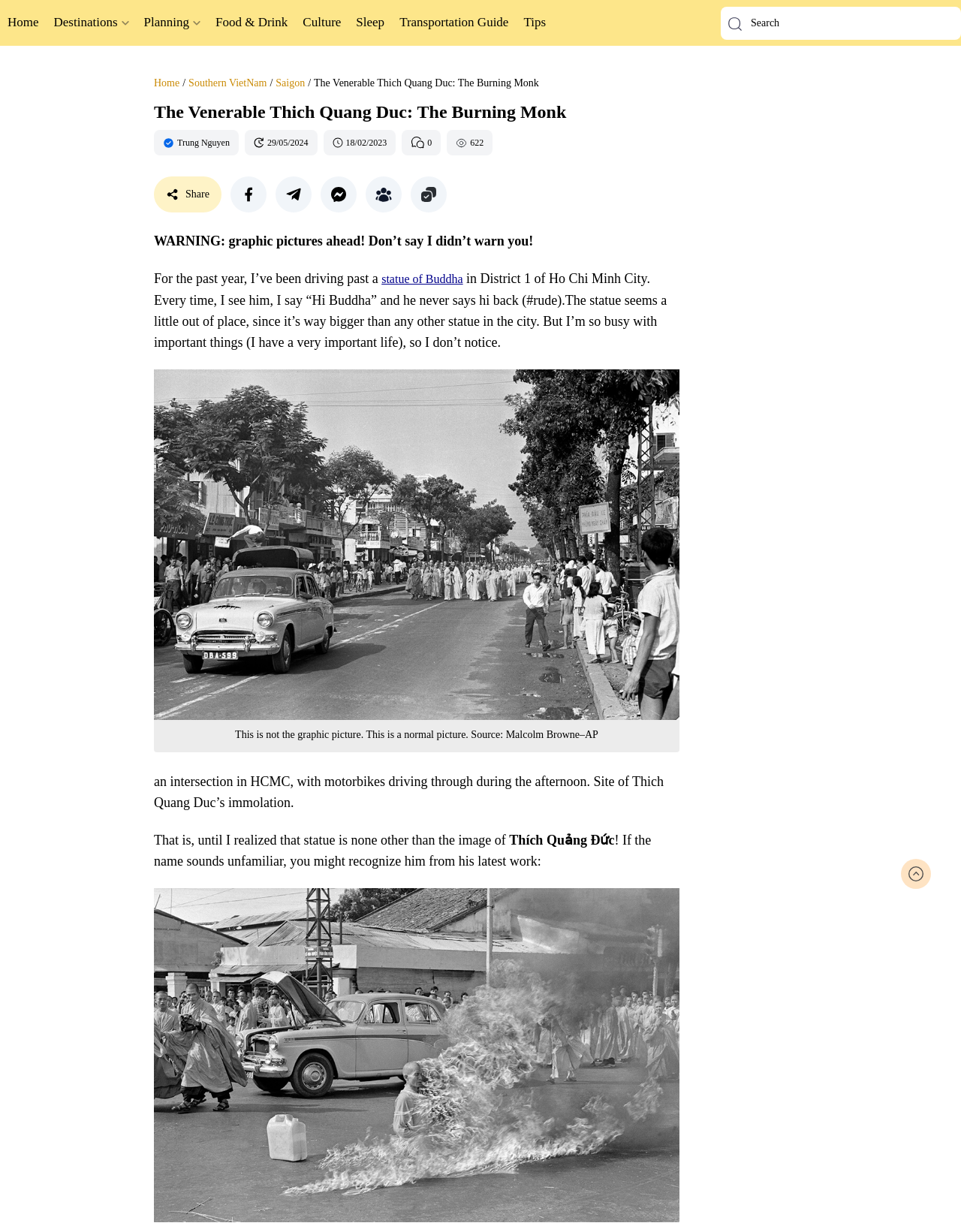Locate the UI element described as follows: "input value="Search" name="s" title="Search" value="Search"". Return the bounding box coordinates as four float numbers between 0 and 1 in the order [left, top, right, bottom].

[0.75, 0.005, 1.0, 0.032]